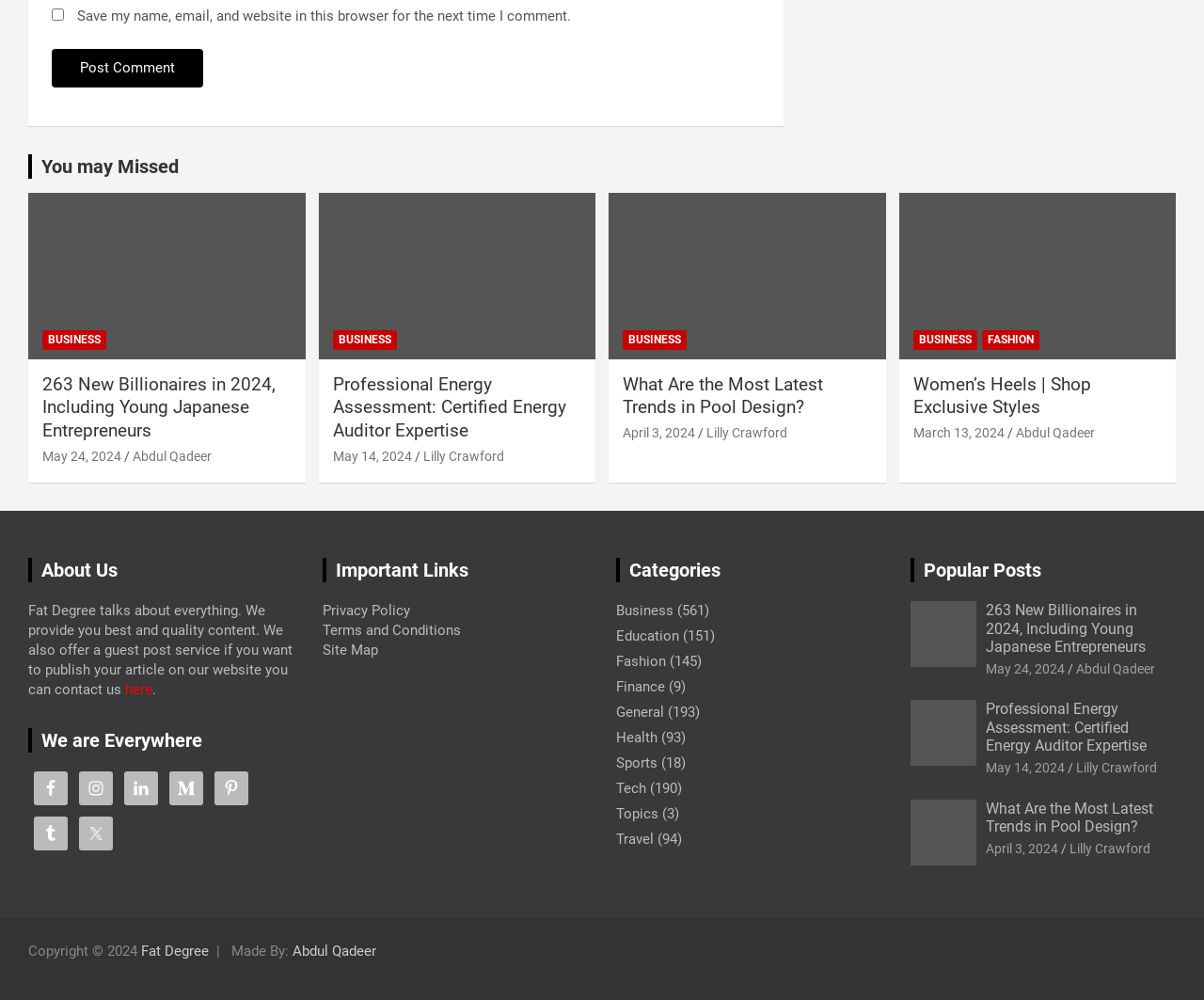Please give a one-word or short phrase response to the following question: 
What is the date of the article '263 New Billionaires in 2024, Including Young Japanese Entrepreneurs'?

May 24, 2024